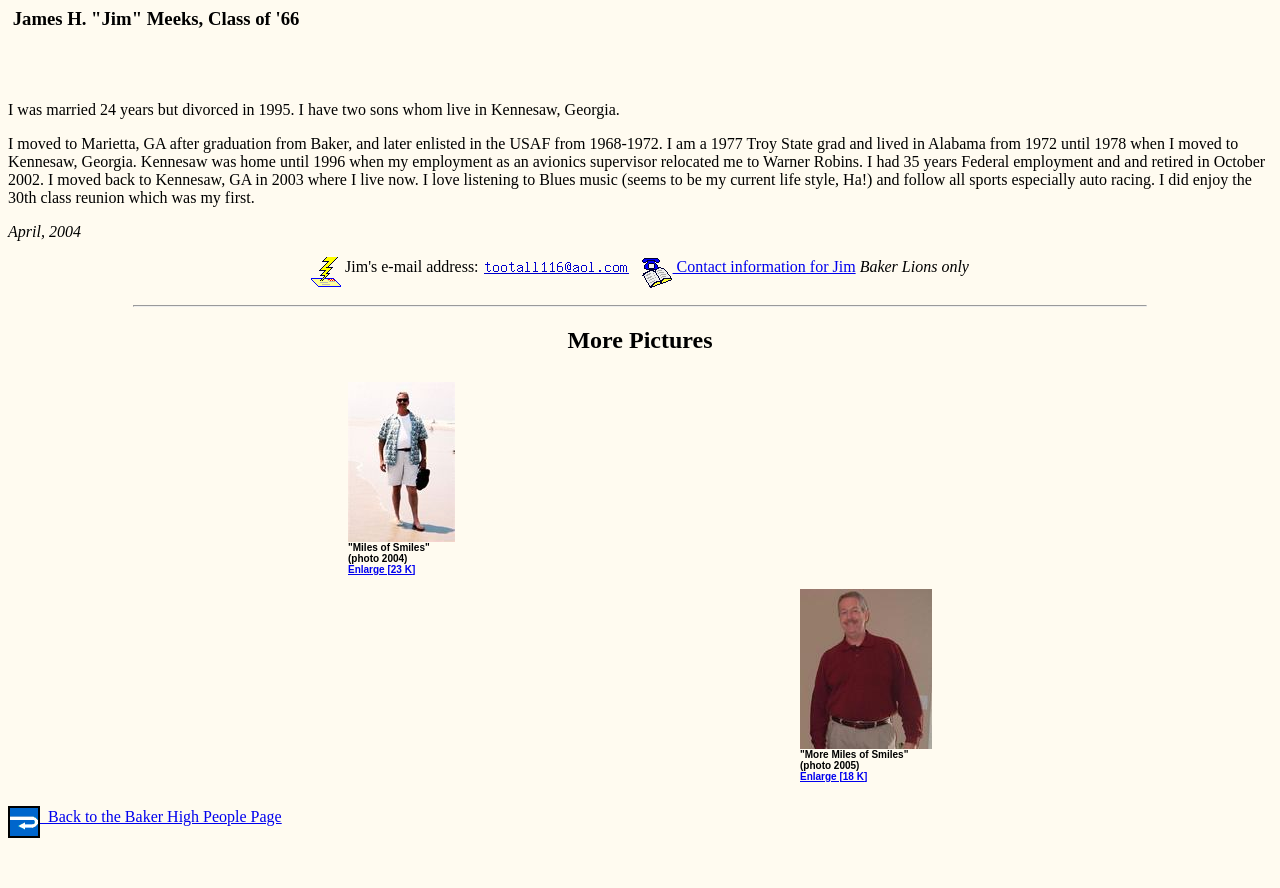Using the webpage screenshot, find the UI element described by Contact information for Jim. Provide the bounding box coordinates in the format (top-left x, top-left y, bottom-right x, bottom-right y), ensuring all values are floating point numbers between 0 and 1.

[0.5, 0.29, 0.668, 0.309]